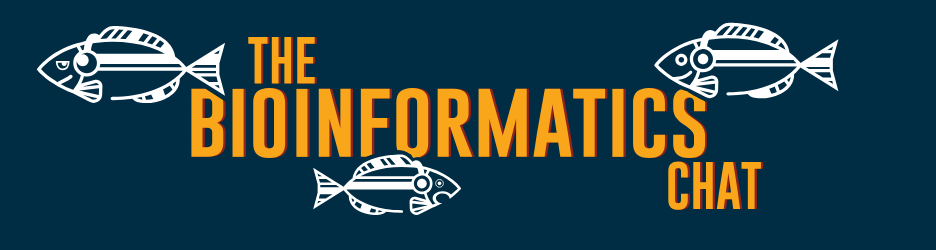What do the fish illustrations symbolize?
Based on the image, provide your answer in one word or phrase.

engaging and approachable nature